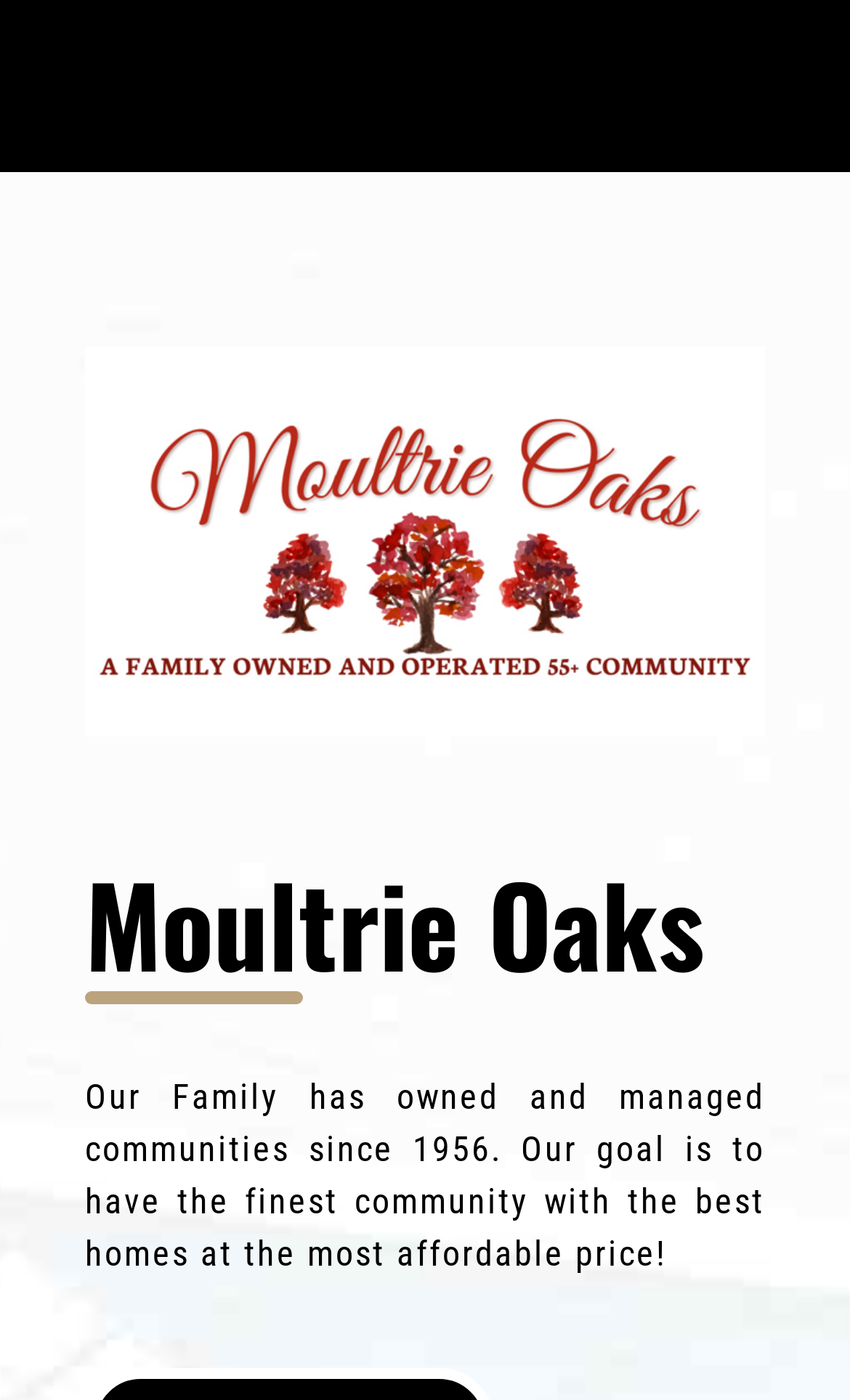Determine the bounding box coordinates of the UI element described by: "GREAT LOCATION".

[0.103, 0.674, 0.449, 0.7]